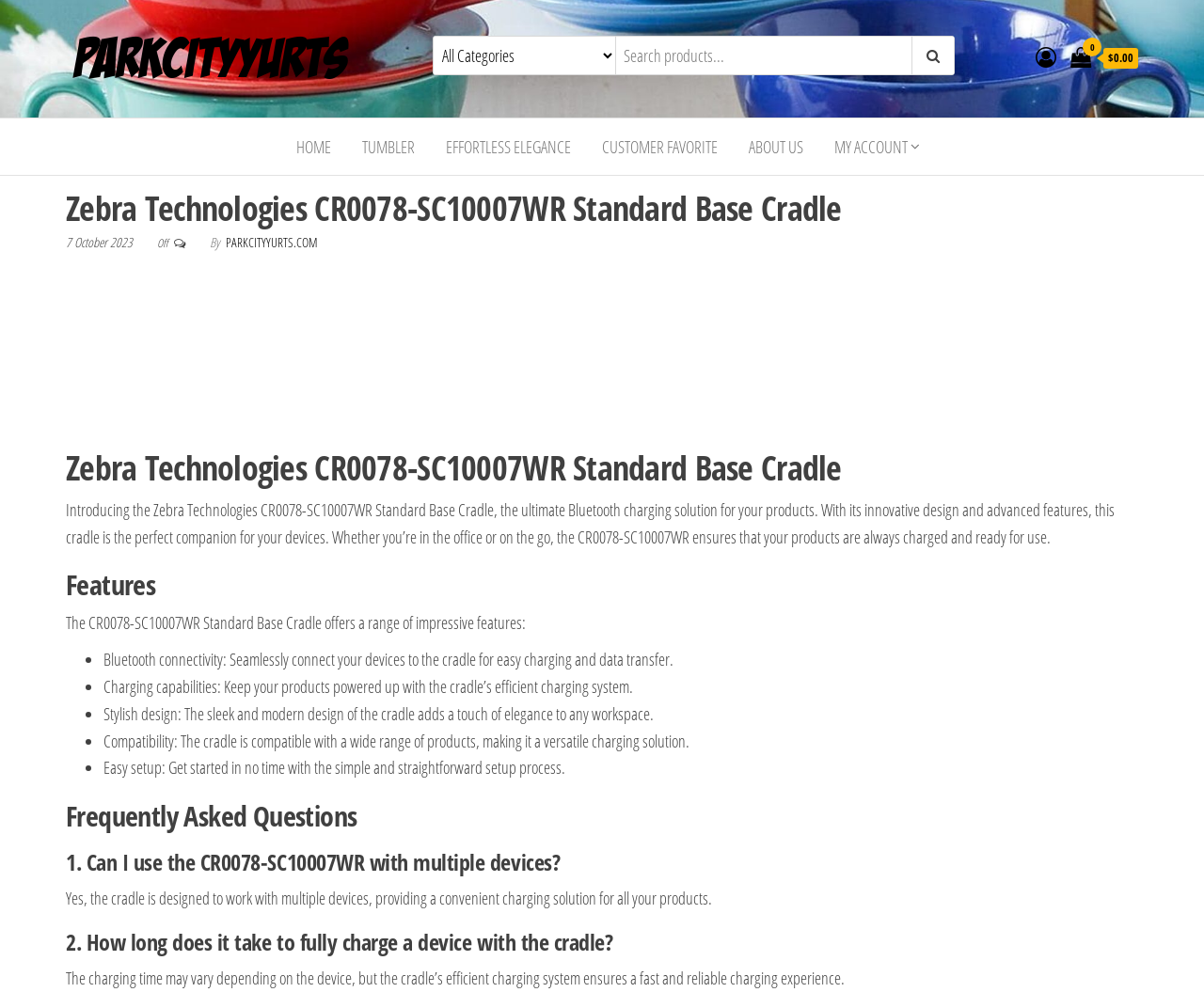Identify the coordinates of the bounding box for the element described below: "PARKCITYYURTS". Return the coordinates as four float numbers between 0 and 1: [left, top, right, bottom].

[0.311, 0.025, 0.437, 0.061]